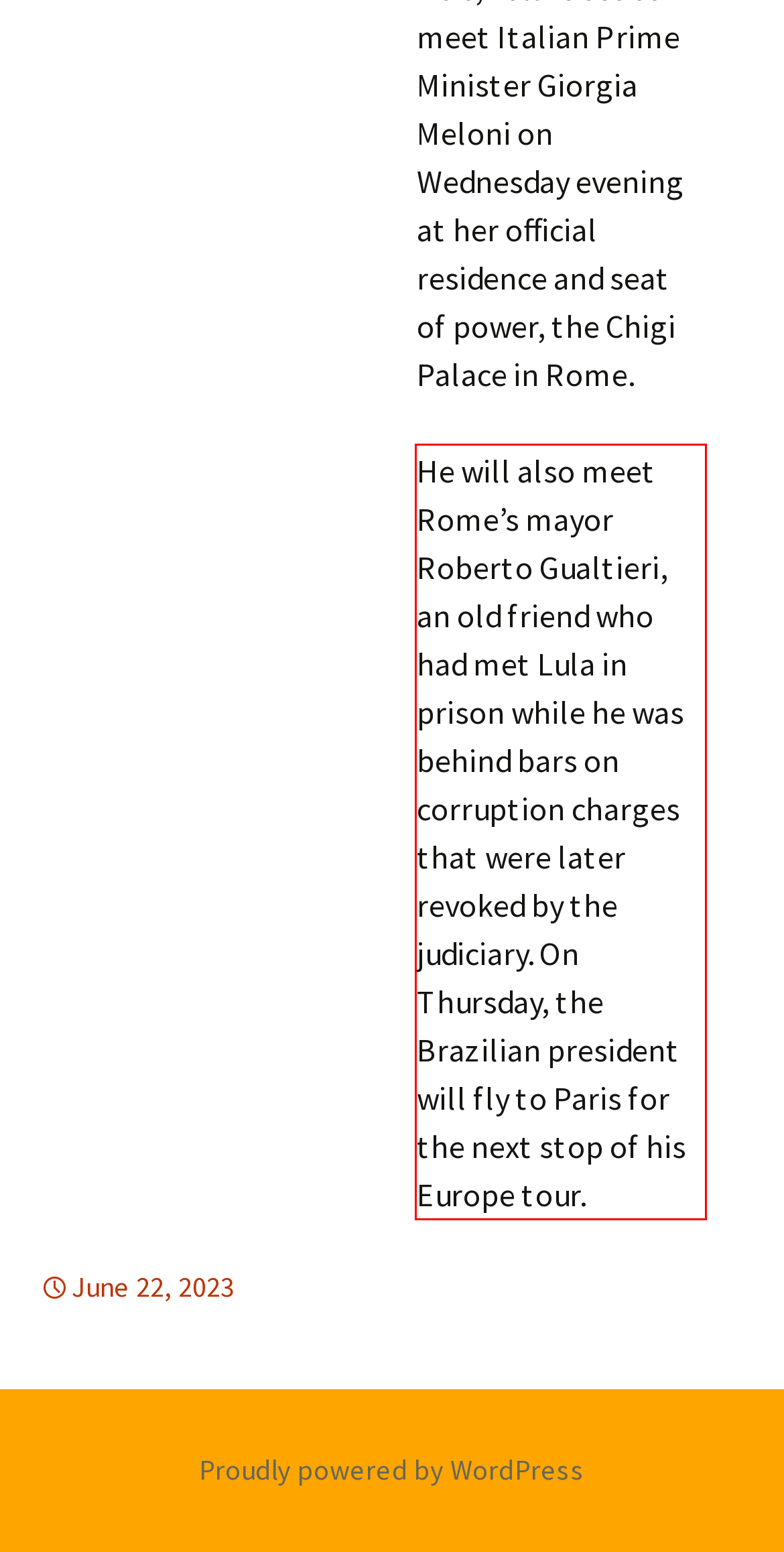You have a screenshot of a webpage with a red bounding box. Use OCR to generate the text contained within this red rectangle.

He will also meet Rome’s mayor Roberto Gualtieri, an old friend who had met Lula in prison while he was behind bars on corruption charges that were later revoked by the judiciary. On Thursday, the Brazilian president will fly to Paris for the next stop of his Europe tour.